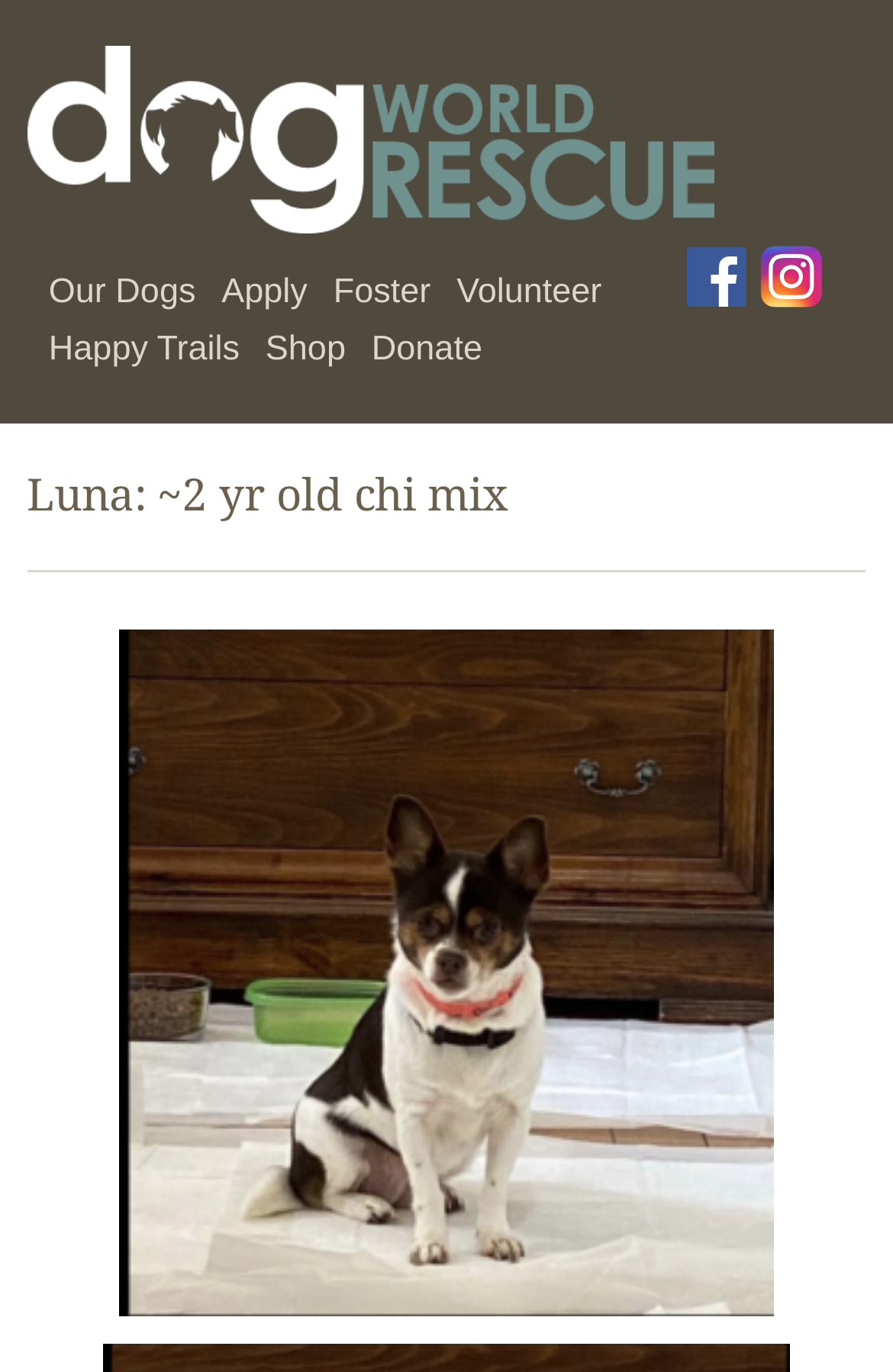Please find the bounding box coordinates of the element that you should click to achieve the following instruction: "become a foster". The coordinates should be presented as four float numbers between 0 and 1: [left, top, right, bottom].

[0.373, 0.192, 0.482, 0.234]